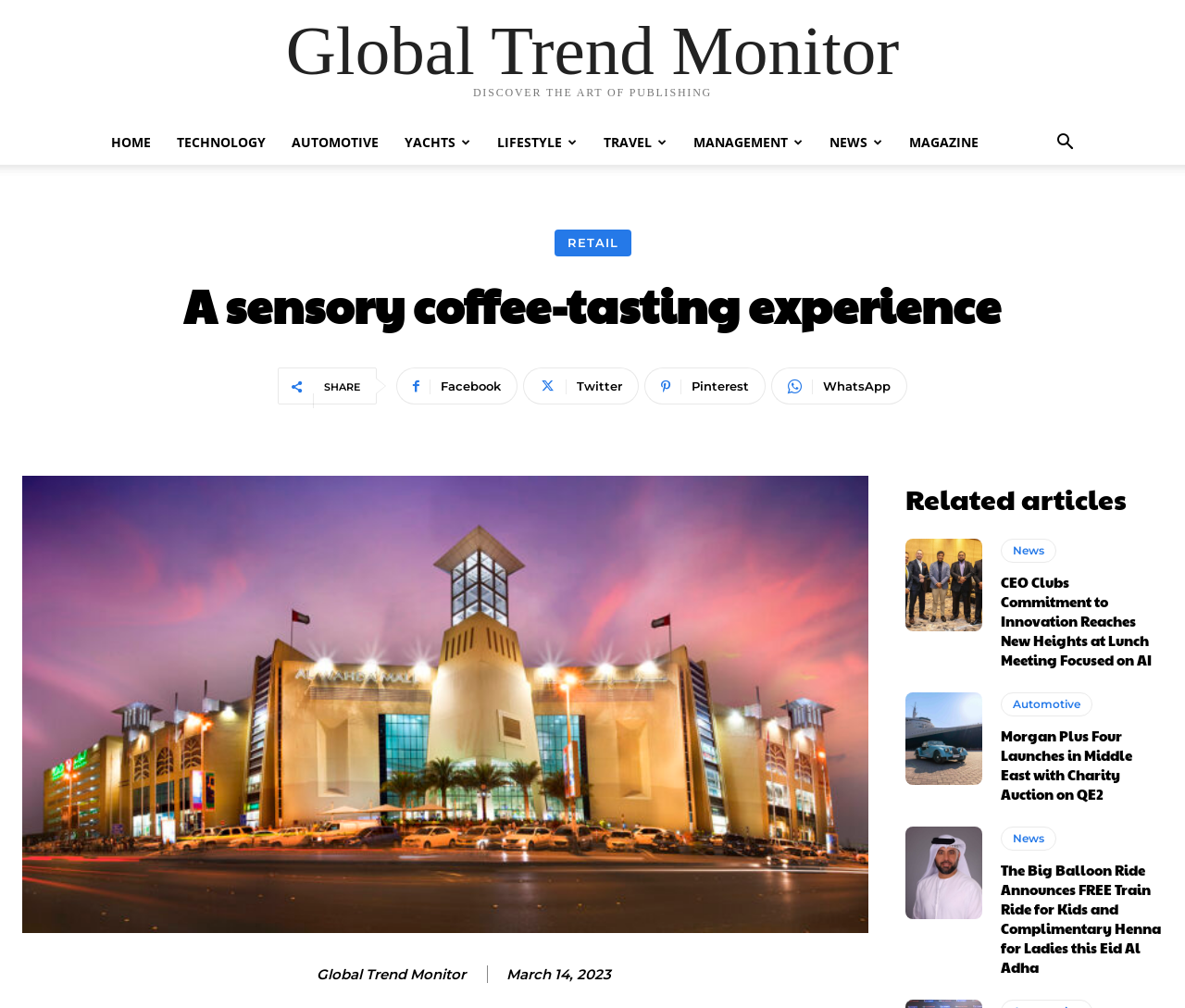Locate the bounding box coordinates of the region to be clicked to comply with the following instruction: "Read the 'CEO Clubs Commitment to Innovation Reaches New Heights at Lunch Meeting Focused on AI' article". The coordinates must be four float numbers between 0 and 1, in the form [left, top, right, bottom].

[0.764, 0.534, 0.829, 0.626]